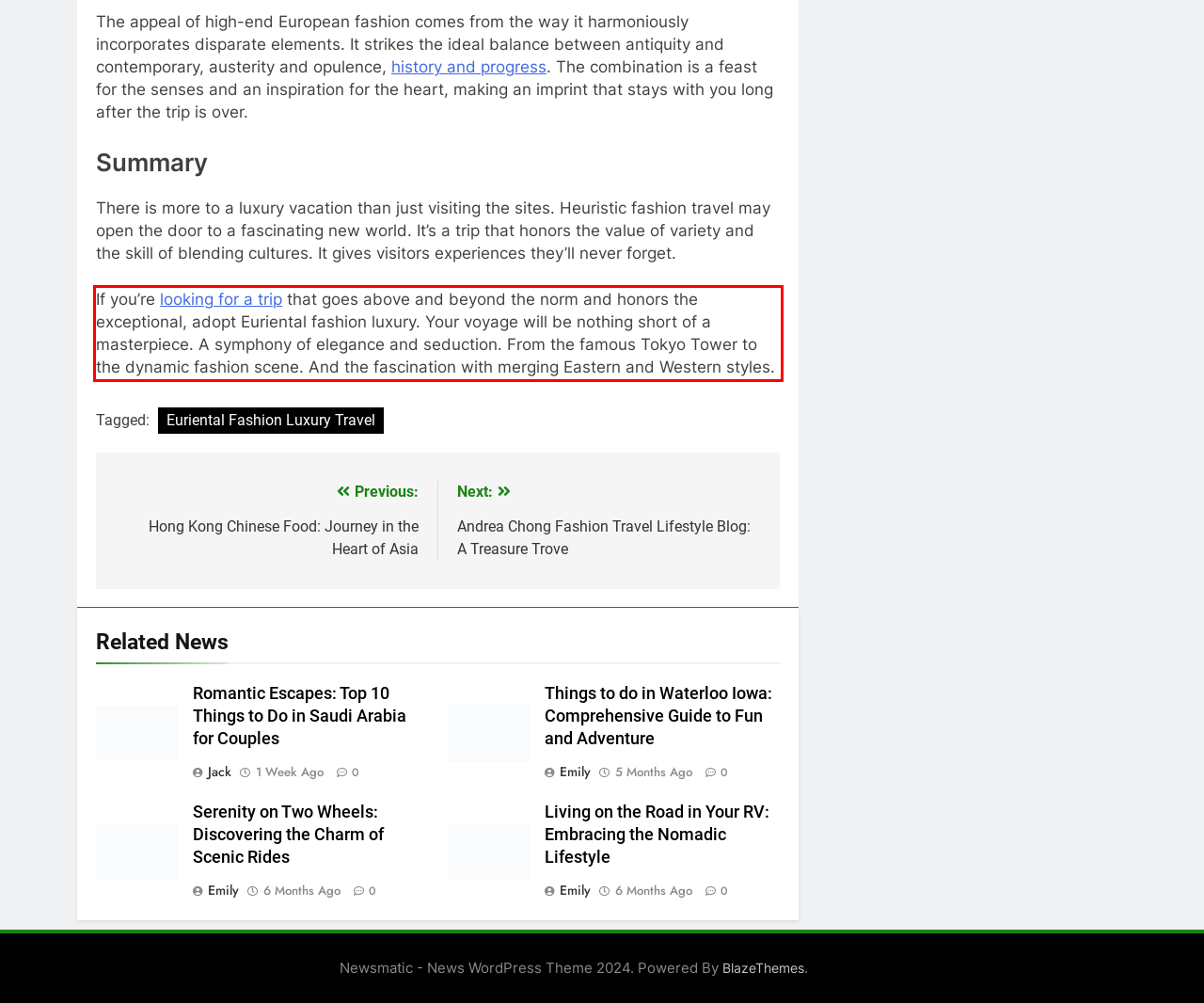Look at the screenshot of the webpage, locate the red rectangle bounding box, and generate the text content that it contains.

If you’re looking for a trip that goes above and beyond the norm and honors the exceptional, adopt Euriental fashion luxury. Your voyage will be nothing short of a masterpiece. A symphony of elegance and seduction. From the famous Tokyo Tower to the dynamic fashion scene. And the fascination with merging Eastern and Western styles.